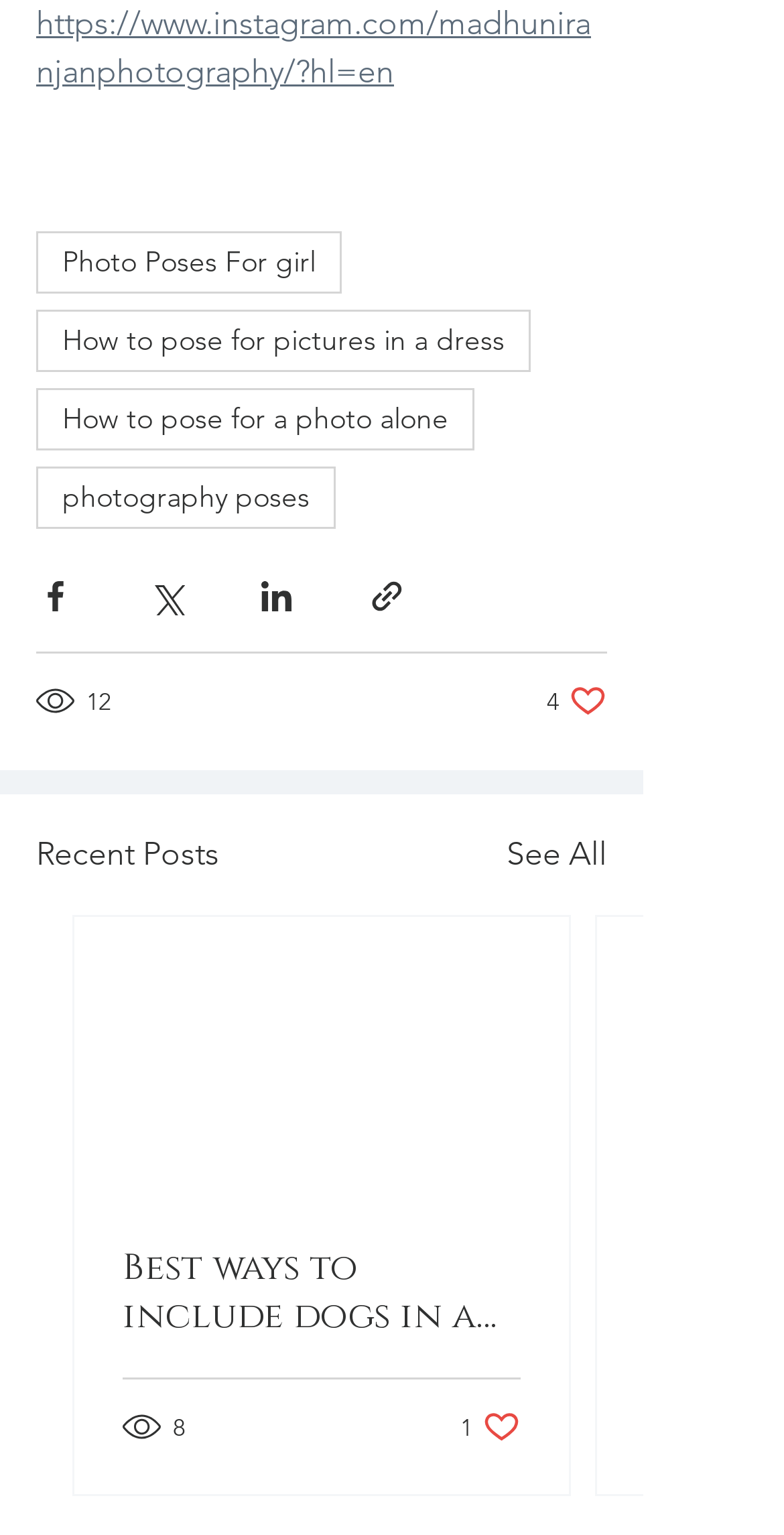Identify the bounding box coordinates necessary to click and complete the given instruction: "Click on the link to see Best ways to include dogs in a family photoshoot".

[0.156, 0.81, 0.664, 0.873]